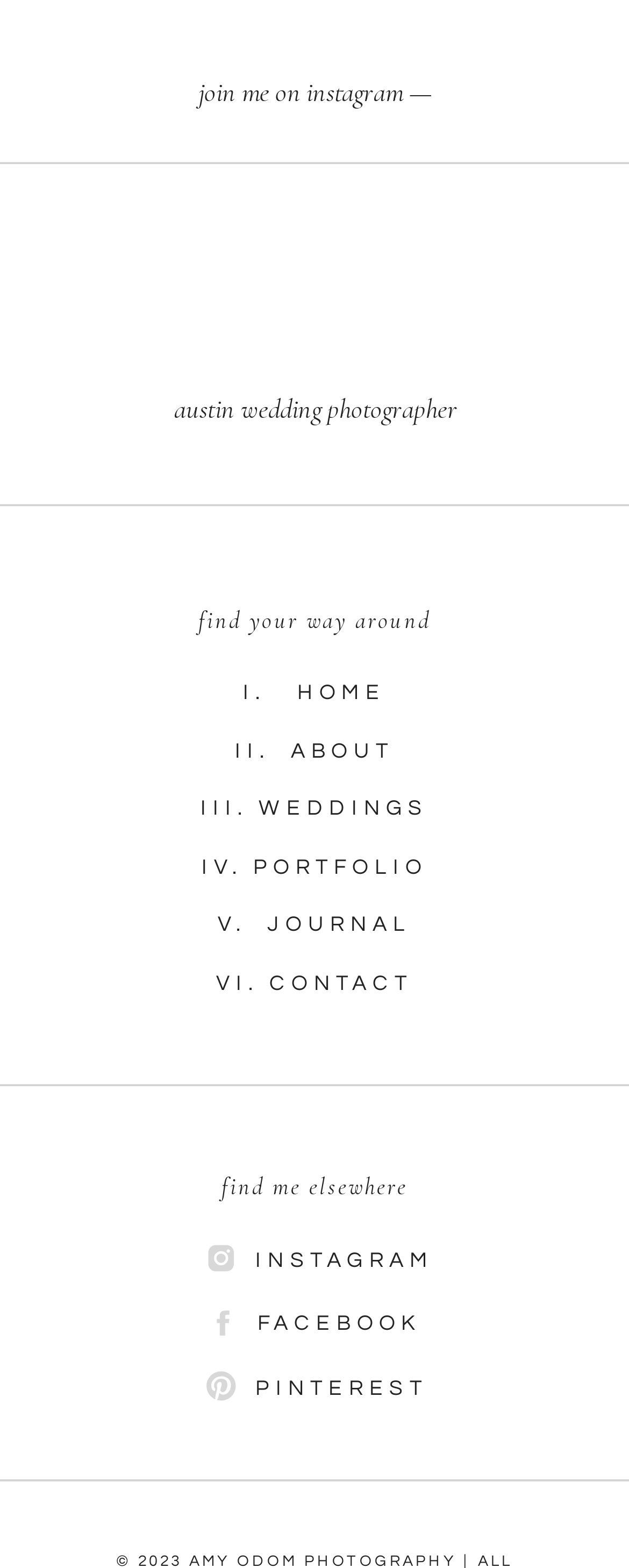What is the profession of the person described on this webpage?
Please look at the screenshot and answer in one word or a short phrase.

Wedding photographer